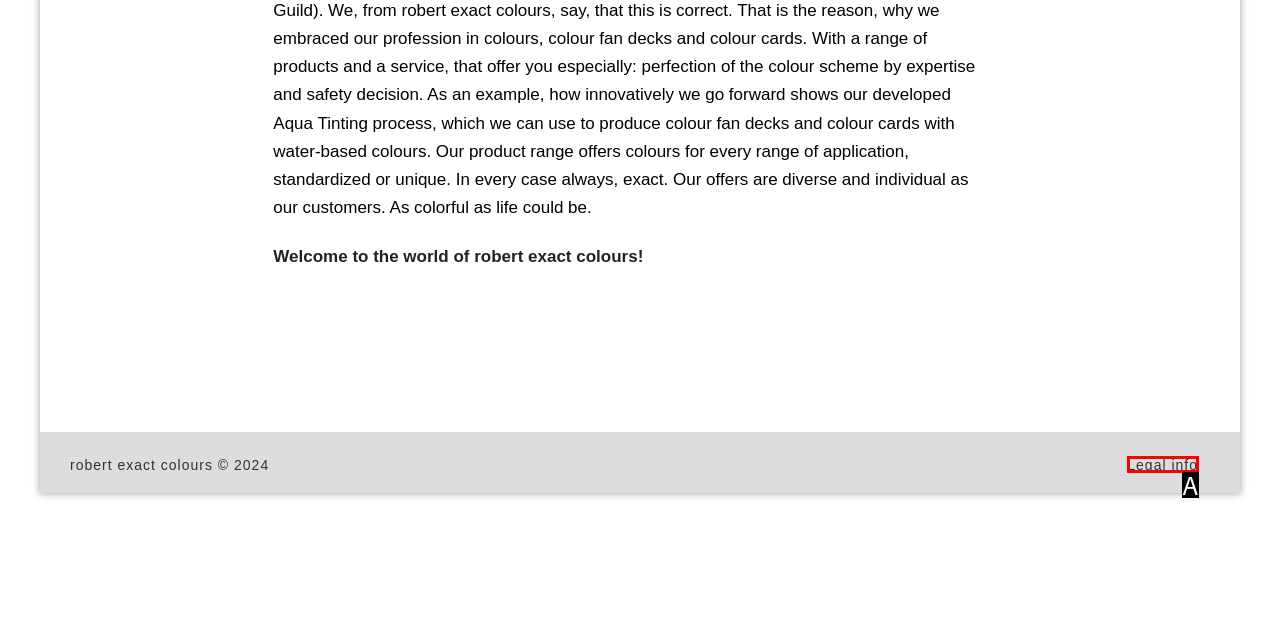Given the description: Some People Just Never Learn, identify the HTML element that fits best. Respond with the letter of the correct option from the choices.

None